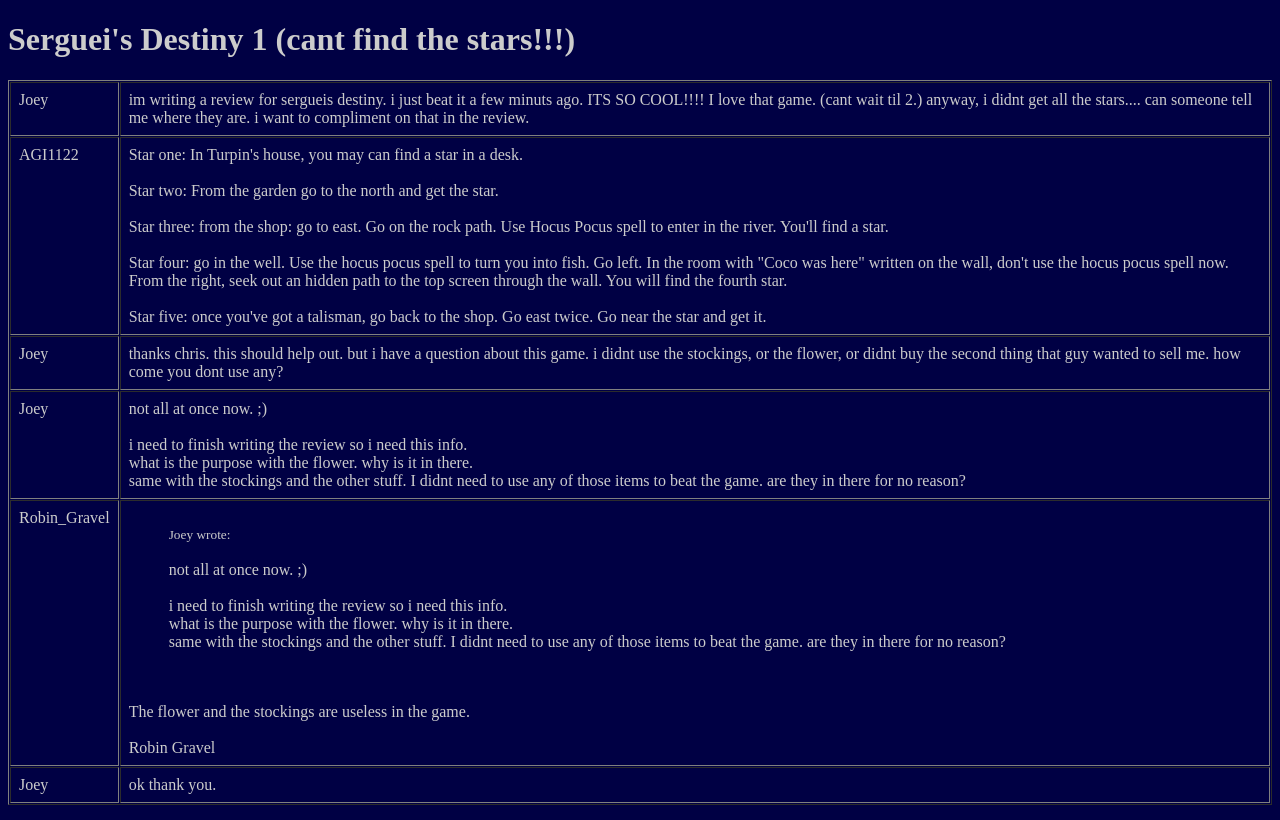How many stars did the author of the first comment not get?
Based on the visual details in the image, please answer the question thoroughly.

The author of the first comment, Joey, mentioned that they didn't get all the stars, implying that they didn't get any of the stars.